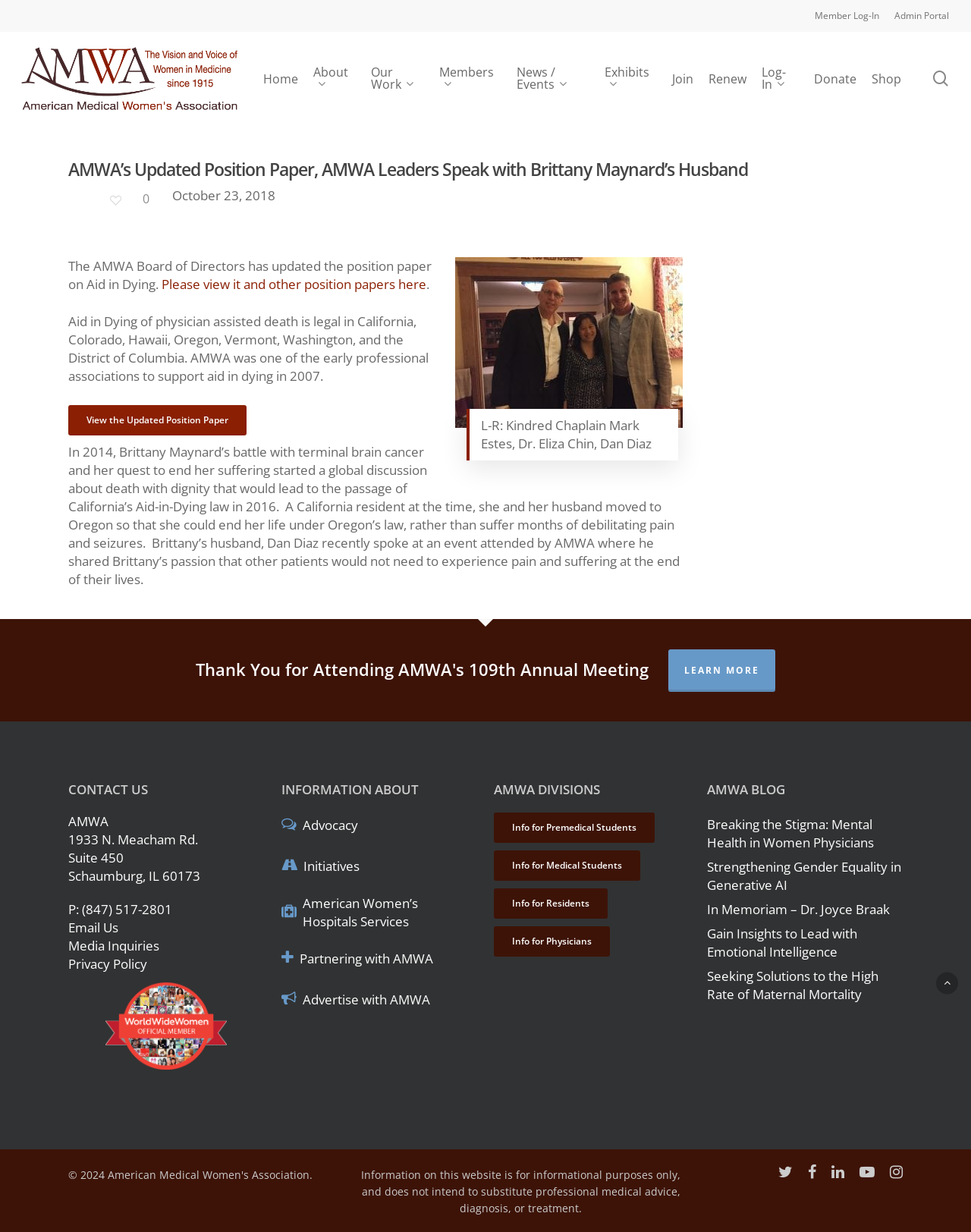Produce an extensive caption that describes everything on the webpage.

This webpage is about the American Medical Women's Association (AMWA). At the top, there is a navigation menu with links to "Member Log-In", "Admin Portal", and a search bar. Below the navigation menu, there is a logo of AMWA, which is an image, and a link to the organization's name.

The main content of the webpage is an article about AMWA's updated position paper on Aid in Dying. The article has a heading and a brief summary, followed by a link to view the updated position paper. There is also an image related to the article, with a caption describing the people in the image.

Below the article, there are several sections with headings, including "CONTACT US", "INFORMATION ABOUT", "AMWA DIVISIONS", and "AMWA BLOG". The "CONTACT US" section has the organization's address, phone number, and email address, as well as links to "Media Inquiries", "Privacy Policy", and a social media link. The "INFORMATION ABOUT" section has links to various topics, such as advocacy, initiatives, and partnering with AMWA. The "AMWA DIVISIONS" section has links to information for premedical students, medical students, residents, and physicians. The "AMWA BLOG" section has links to several blog posts on various topics.

At the bottom of the webpage, there is a disclaimer stating that the information on the website is for informational purposes only and does not intend to substitute professional medical advice. There are also links to AMWA's social media profiles, including Twitter, Facebook, LinkedIn, YouTube, and Instagram.